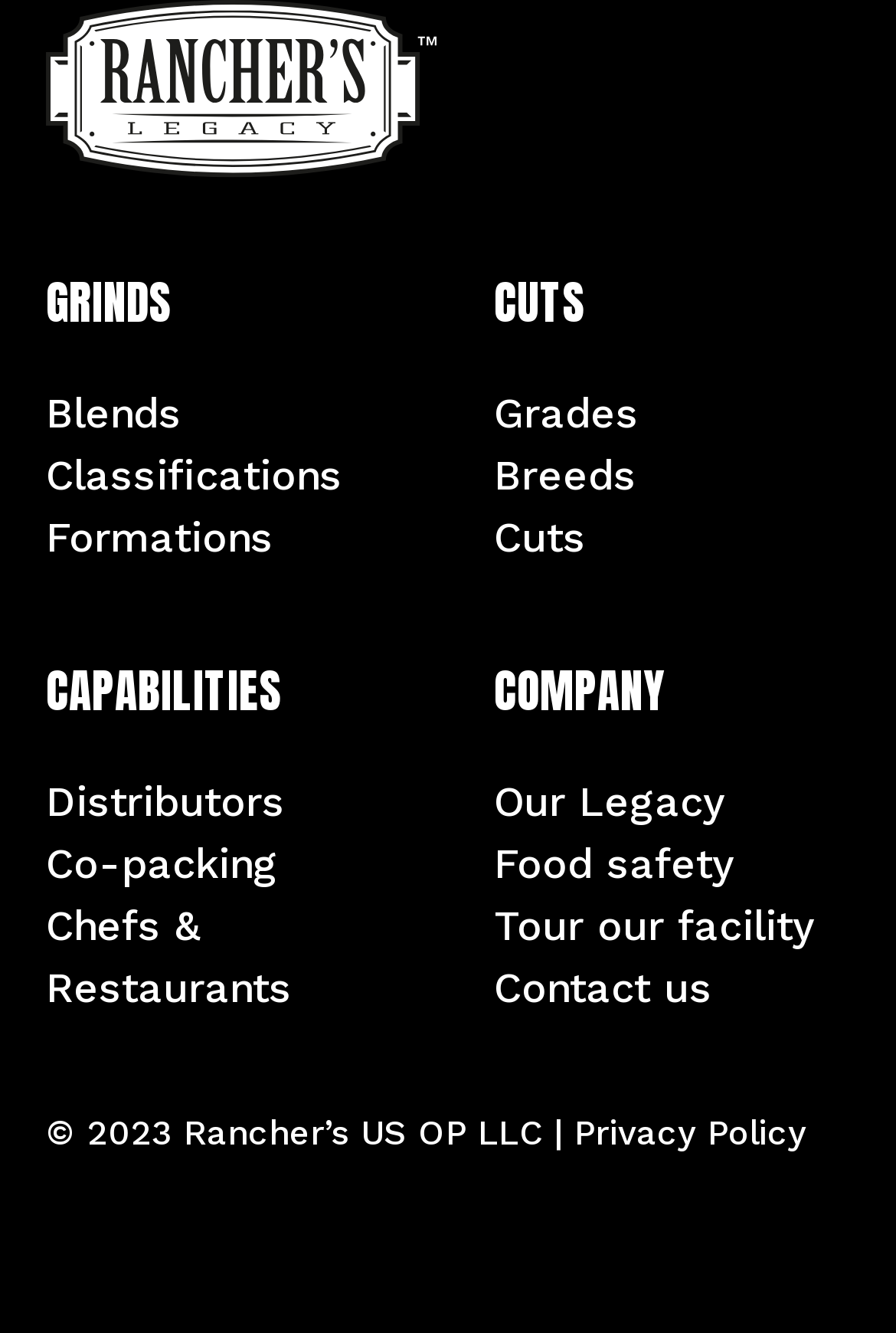Refer to the image and offer a detailed explanation in response to the question: What are the main categories on this website?

By analyzing the webpage structure, I found four main headings: 'GRINDS', 'CUTS', 'CAPABILITIES', and 'COMPANY'. These headings seem to be the main categories of the website, as they are prominently displayed and have sub-links underneath them.